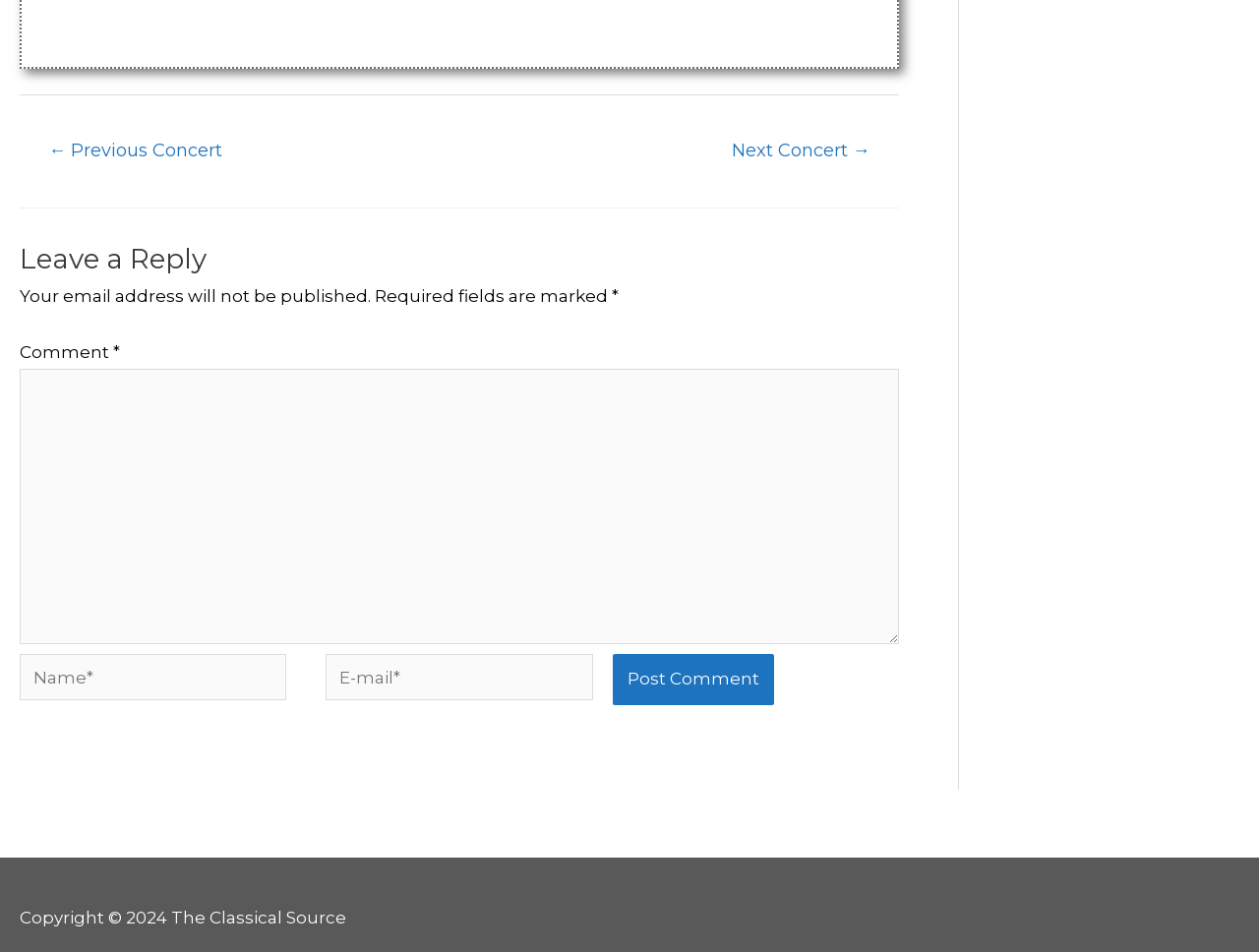Extract the bounding box coordinates for the described element: "parent_node: E-mail* name="email" placeholder="E-mail*"". The coordinates should be represented as four float numbers between 0 and 1: [left, top, right, bottom].

[0.259, 0.687, 0.471, 0.736]